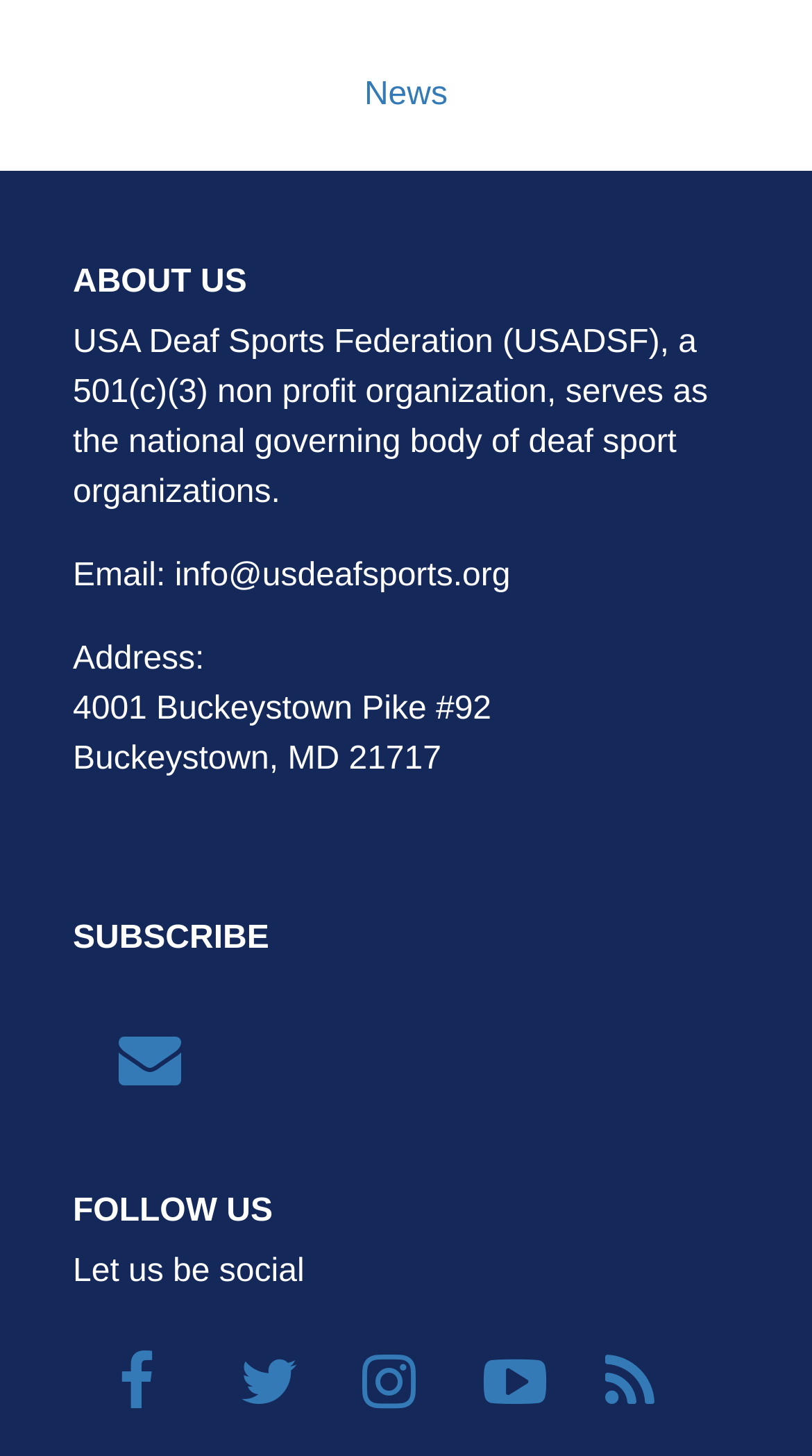What is the name of the organization?
Answer with a single word or phrase, using the screenshot for reference.

USA Deaf Sports Federation